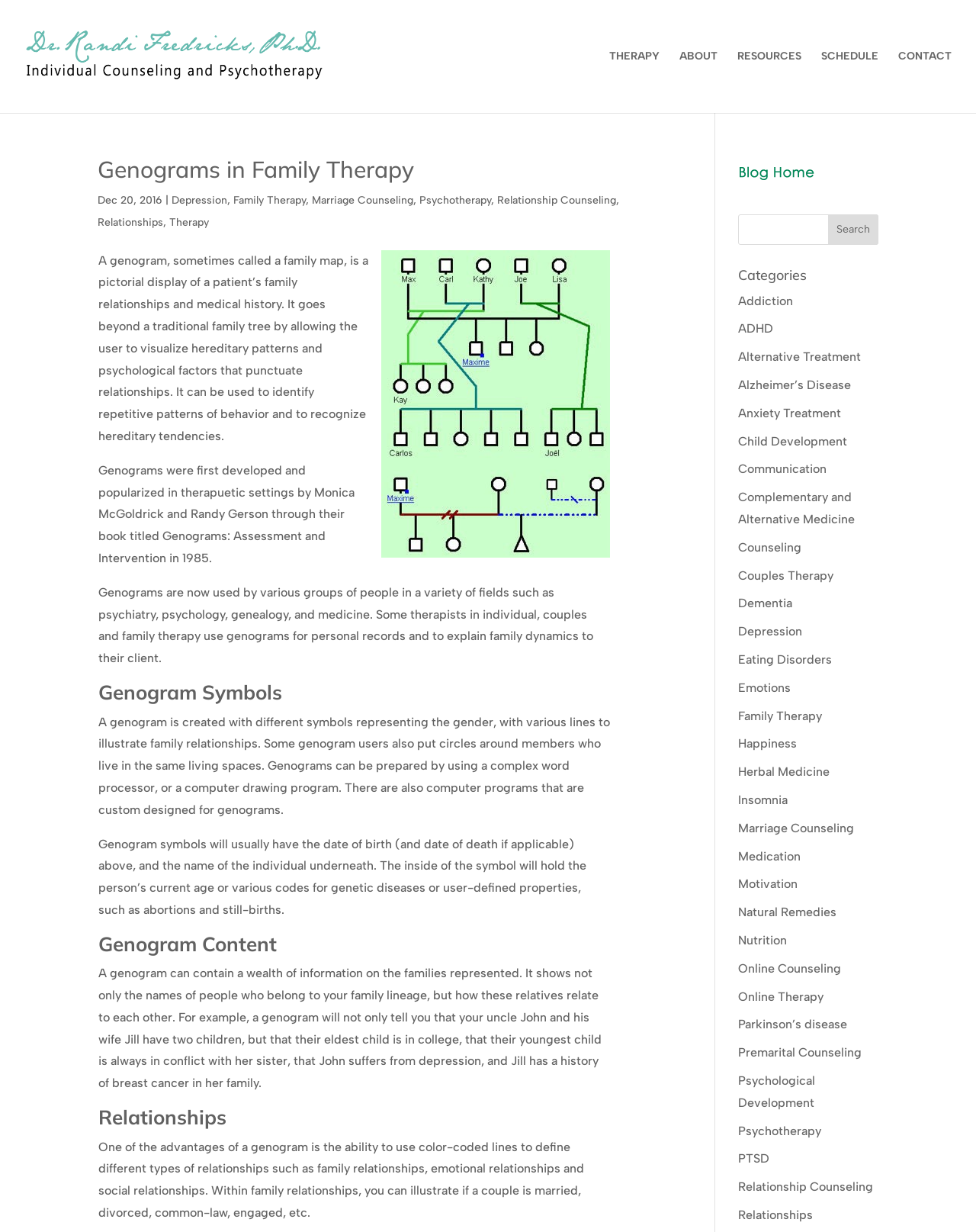Who developed and popularized genograms in therapeutic settings?
Answer the question in as much detail as possible.

The webpage states that genograms were first developed and popularized in therapeutic settings by Monica McGoldrick and Randy Gerson through their book titled Genograms: Assessment and Intervention in 1985.